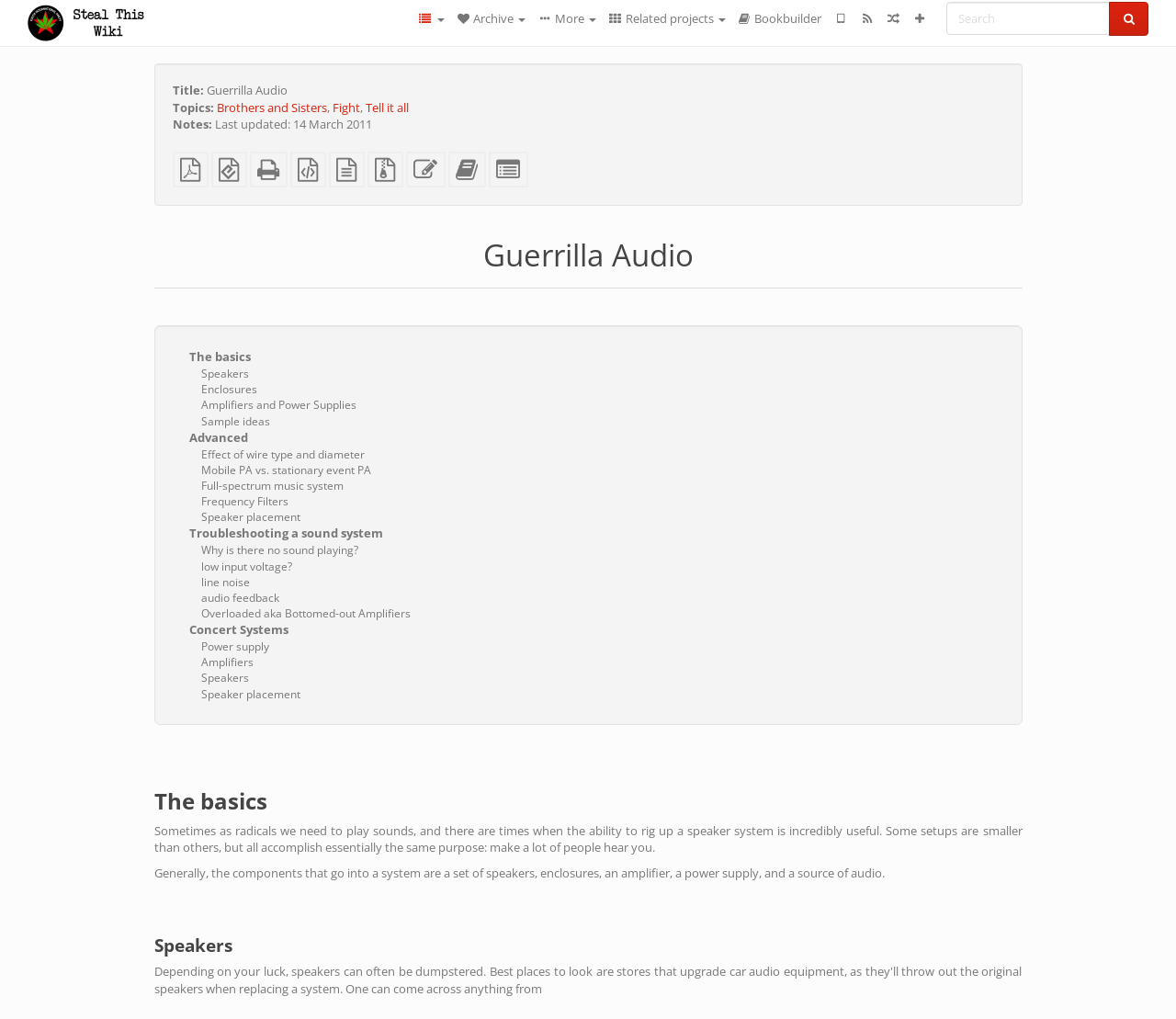Articulate a complete and detailed caption of the webpage elements.

The webpage is about Guerrilla Audio, a resource for setting up sound systems. At the top, there is a link to "Steal This Wiki" with an accompanying image. Below this, there is a search bar with a "Search" button. 

On the top-right side, there are several links, including "Archive", "More", "Related projects", "Bookbuilder", and others. 

The main content of the page is divided into sections. The first section has a title "Guerrilla Audio" and provides an introduction to the topic. Below this, there are links to various topics, including "The basics", "Speakers", "Enclosures", "Amplifiers and Power Supplies", and others. 

The "The basics" section provides an overview of the components needed for a sound system, including speakers, enclosures, amplifiers, power supplies, and audio sources. 

The page also has a section with links to download the content in different formats, such as PDF, EPUB, and HTML. Additionally, there are links to edit the text, add it to a bookbuilder, and select individual parts for the bookbuilder. 

Throughout the page, there are several headings and links to various topics related to sound systems, including troubleshooting and advanced topics.